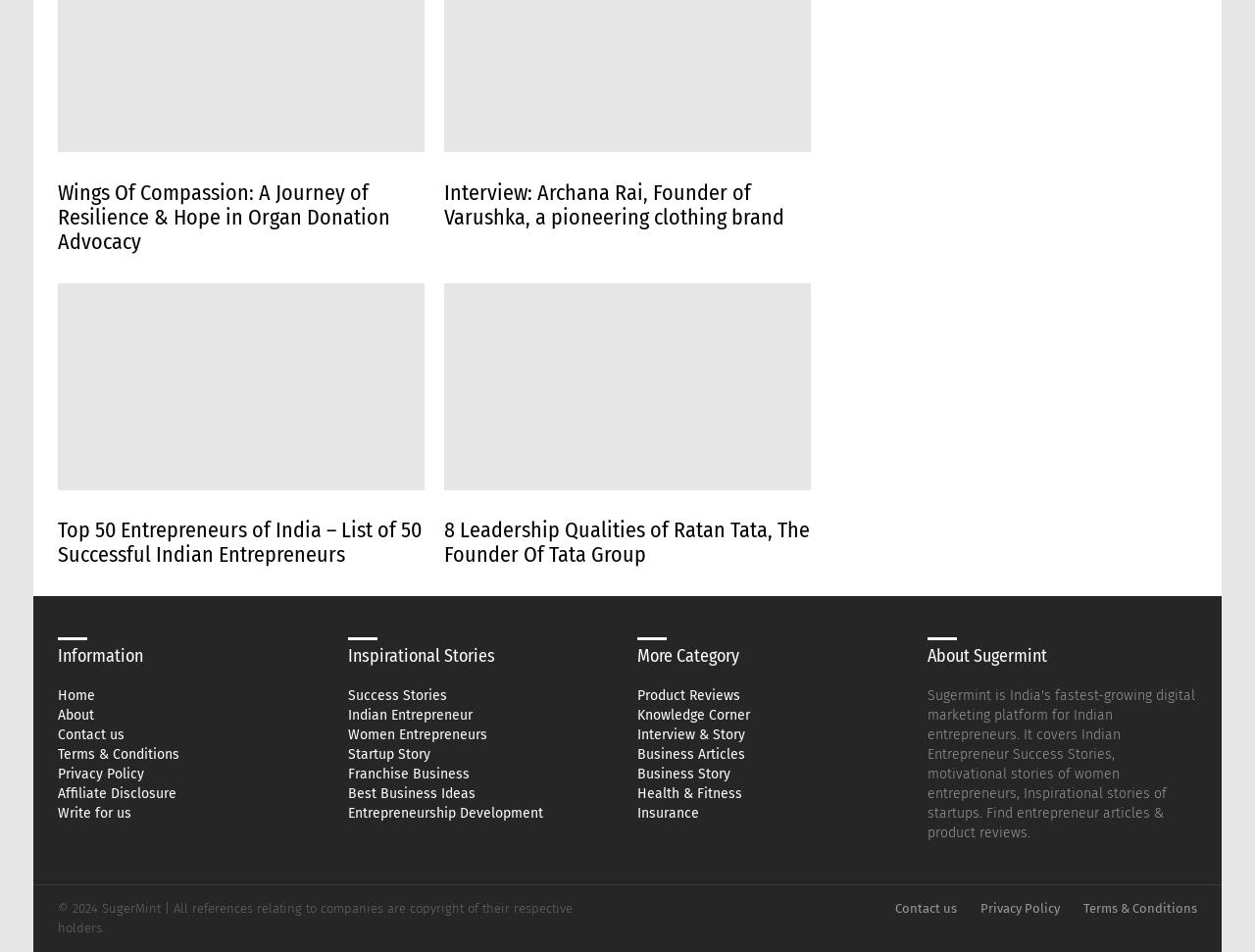What is the category of the link 'Ratan Tata-The Founder Of Tata Group'?
Based on the image, answer the question with as much detail as possible.

The link 'Ratan Tata-The Founder Of Tata Group' is categorized under 'Indian Entrepreneur' because it is located in the section with the heading 'Inspirational Stories' and is adjacent to other links related to Indian entrepreneurs.